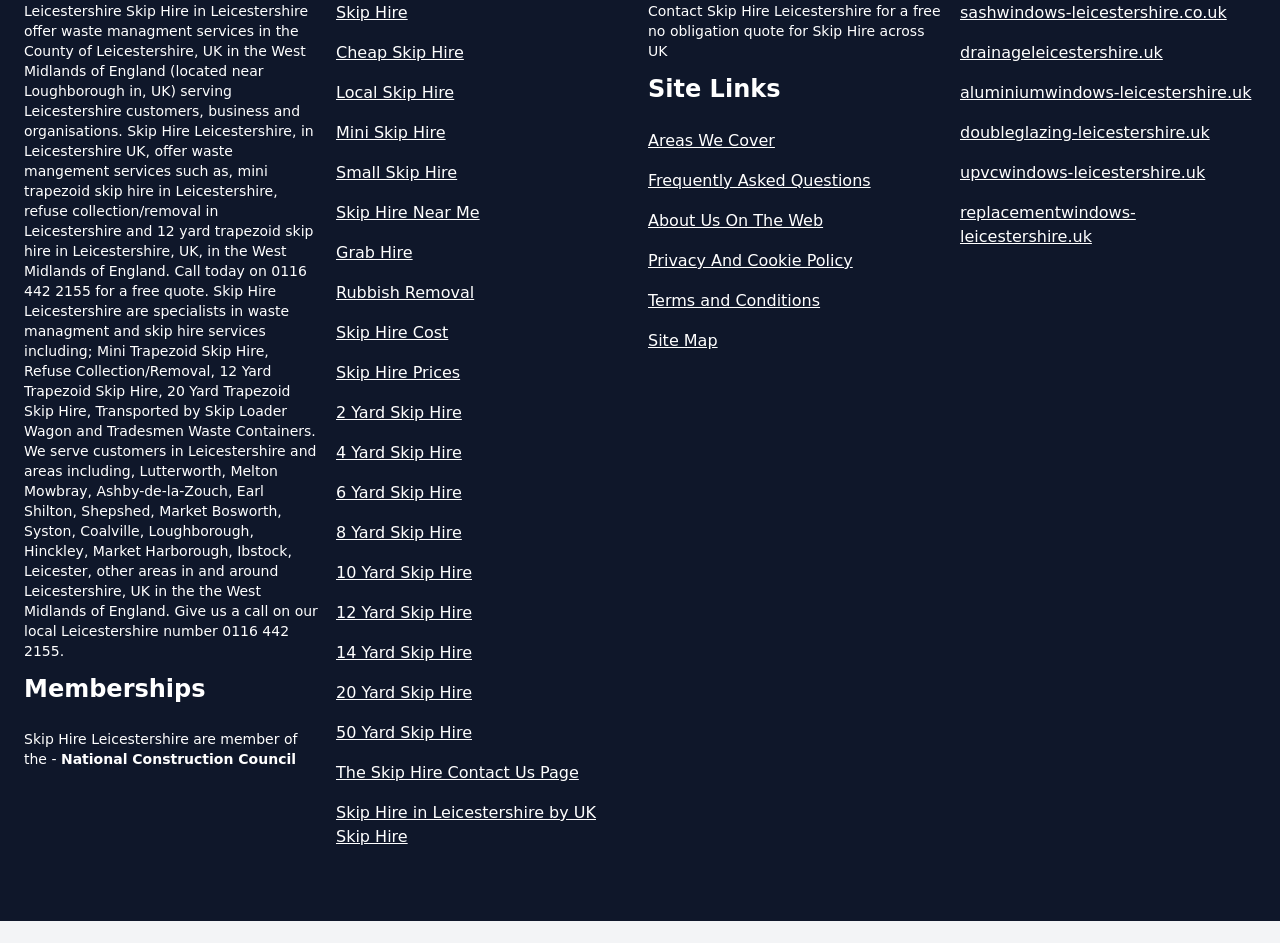Specify the bounding box coordinates of the element's region that should be clicked to achieve the following instruction: "Contact Skip Hire Leicestershire". The bounding box coordinates consist of four float numbers between 0 and 1, in the format [left, top, right, bottom].

[0.506, 0.003, 0.735, 0.063]